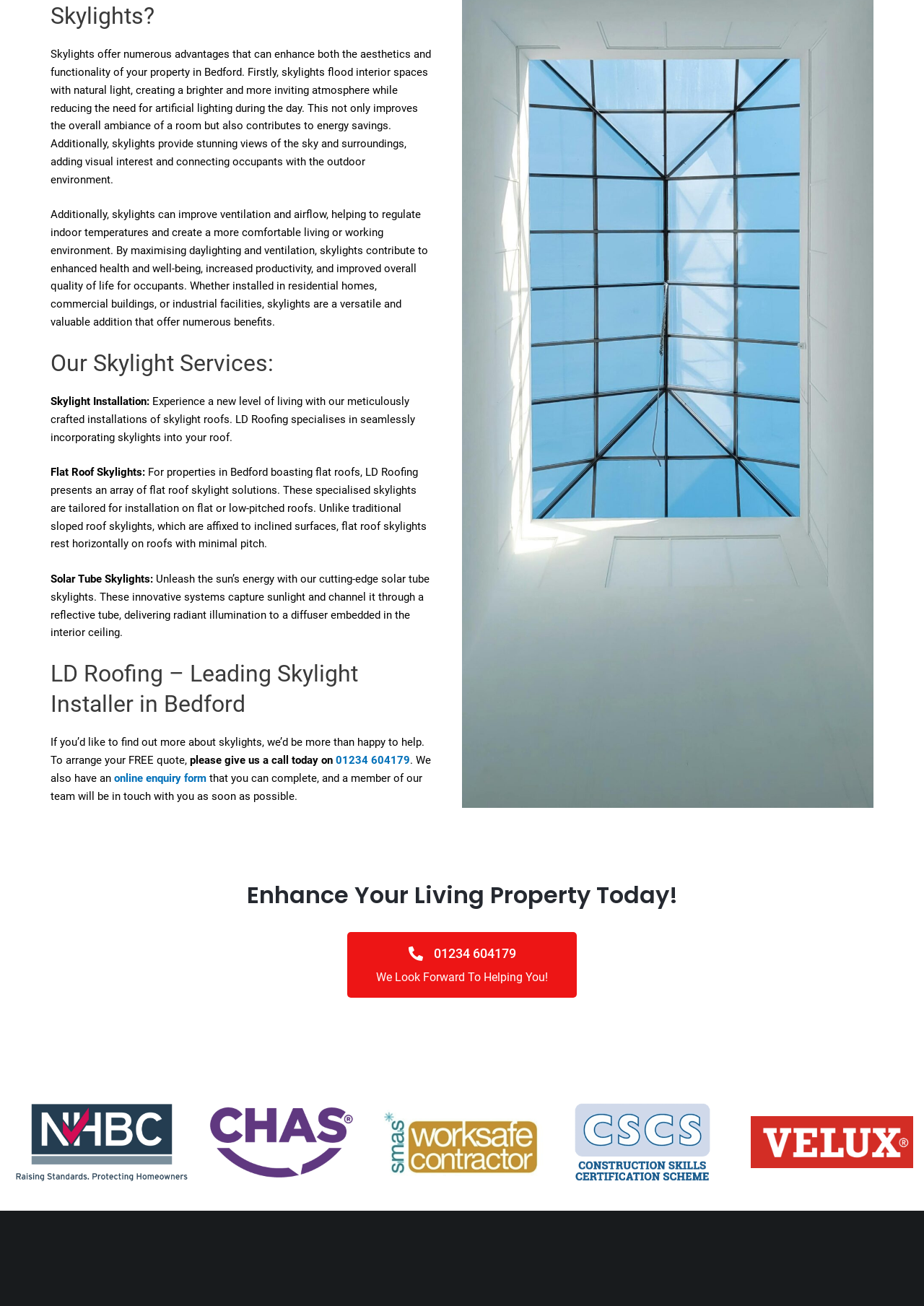What type of roofs can flat roof skylights be installed on?
Please provide a single word or phrase as your answer based on the image.

Flat or low-pitched roofs